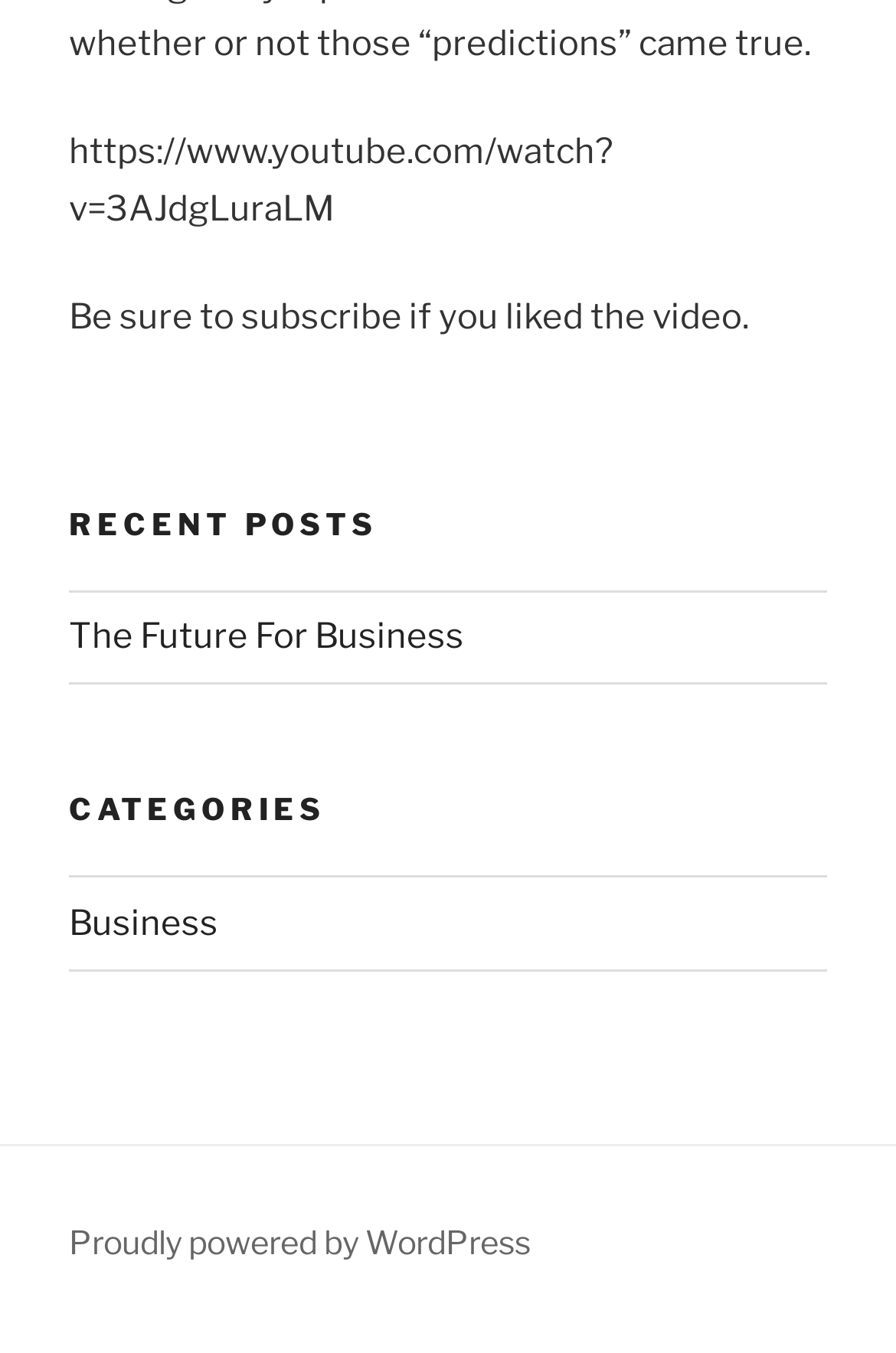What is the purpose of the sidebar section?
Answer the question in a detailed and comprehensive manner.

The sidebar section is labeled as 'Blog Sidebar' and contains two sections: 'RECENT POSTS' and 'CATEGORIES', which suggests that its purpose is to provide quick access to recent posts and categories on the blog.